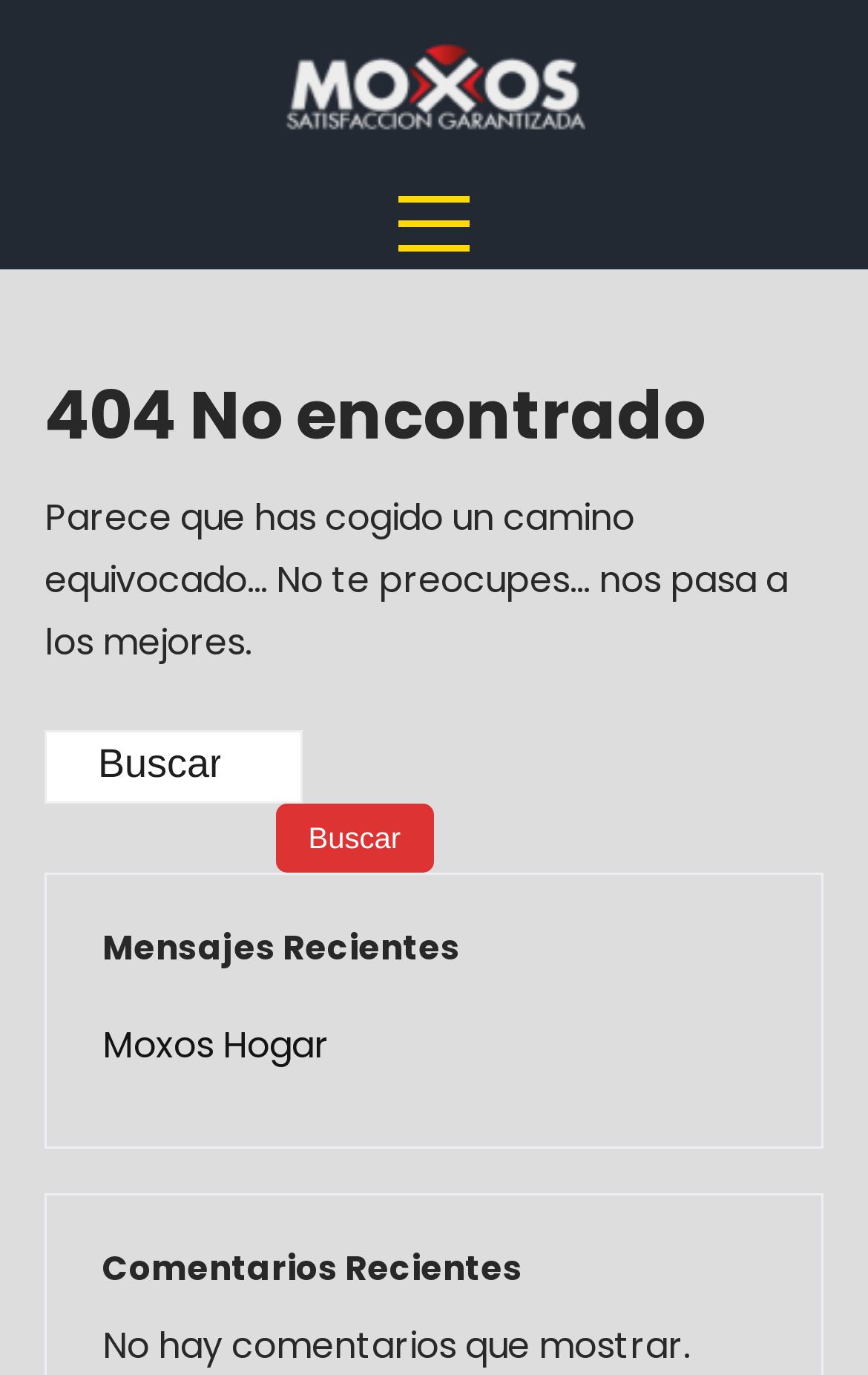Based on the description "name="s" placeholder="Buscar..."", find the bounding box of the specified UI element.

[0.051, 0.531, 0.347, 0.584]